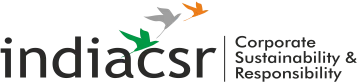Thoroughly describe what you see in the image.

The image features the logo of India CSR, which emphasizes corporate sustainability and responsibility. The logo is designed with a modern aesthetic, incorporating the colors green, orange, and grey. These colors symbolize environmental awareness (green), innovation (orange), and stability (grey). Placed strategically in the design, the text "indiacsr" stands prominently, accompanied by the tagline "Corporate Sustainability & Responsibility." This logo reflects India CSR's commitment to promoting sustainable practices and corporate social responsibility initiatives in India, aligning with their mission to advocate for environmental consciousness and responsible business practices across various sectors.